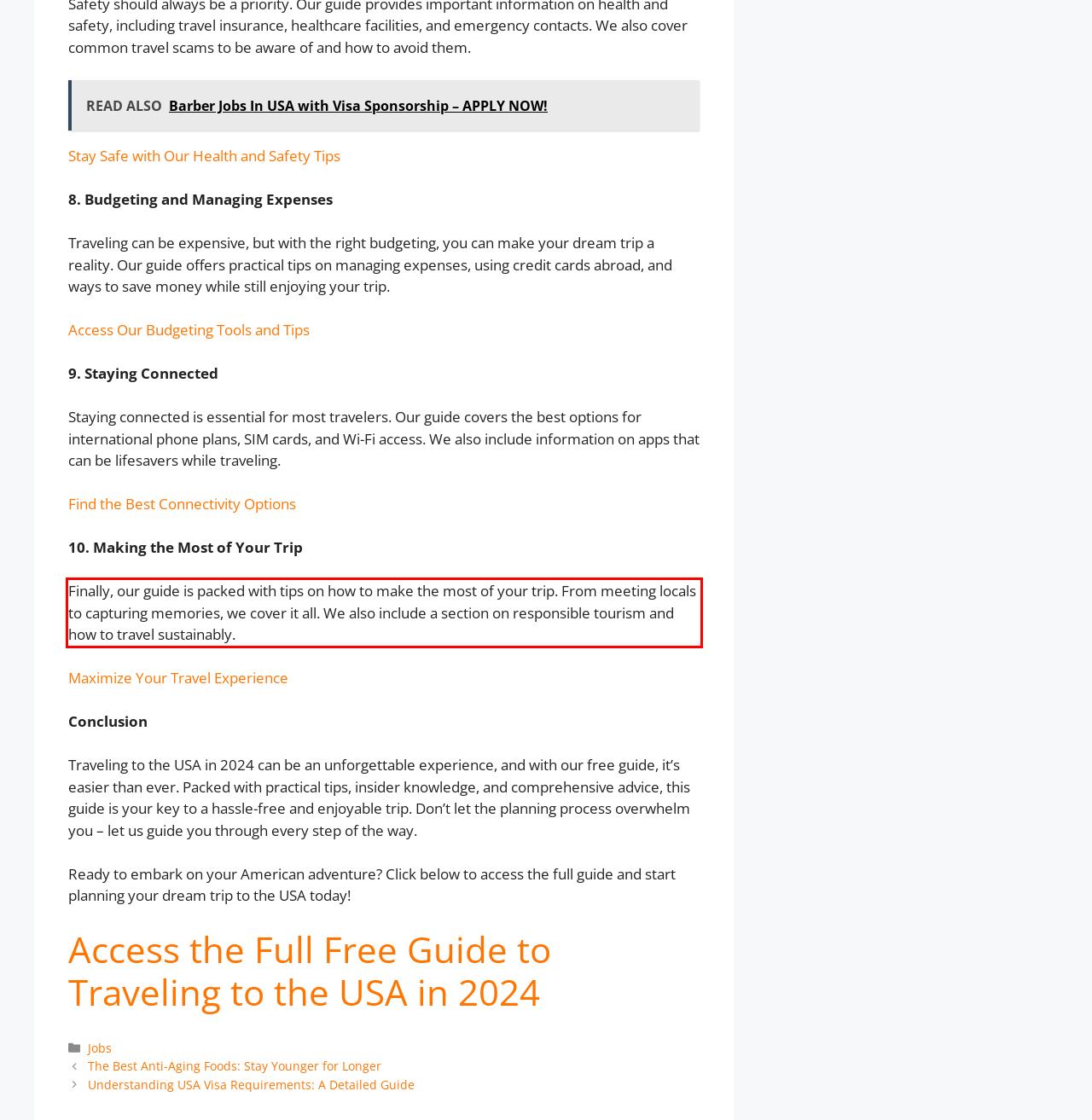You have a screenshot of a webpage where a UI element is enclosed in a red rectangle. Perform OCR to capture the text inside this red rectangle.

Finally, our guide is packed with tips on how to make the most of your trip. From meeting locals to capturing memories, we cover it all. We also include a section on responsible tourism and how to travel sustainably.